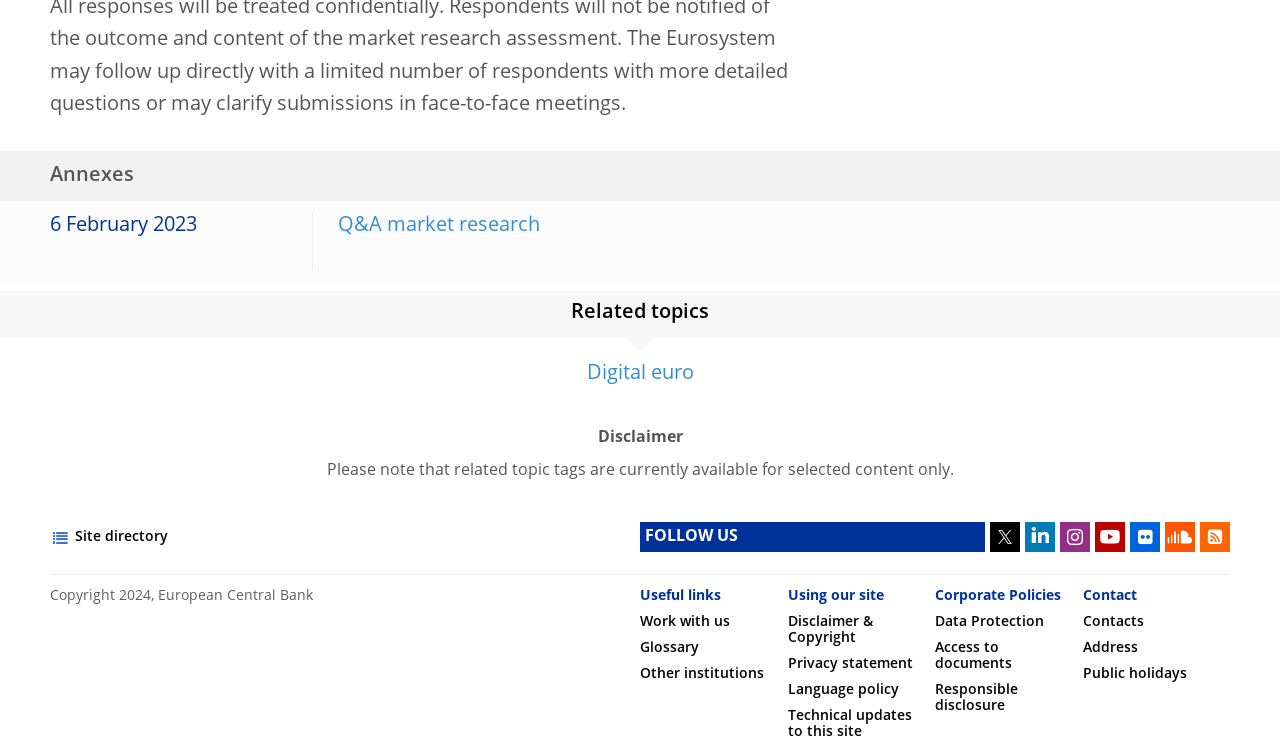Provide the bounding box coordinates of the HTML element this sentence describes: "Access to documents". The bounding box coordinates consist of four float numbers between 0 and 1, i.e., [left, top, right, bottom].

[0.73, 0.848, 0.791, 0.888]